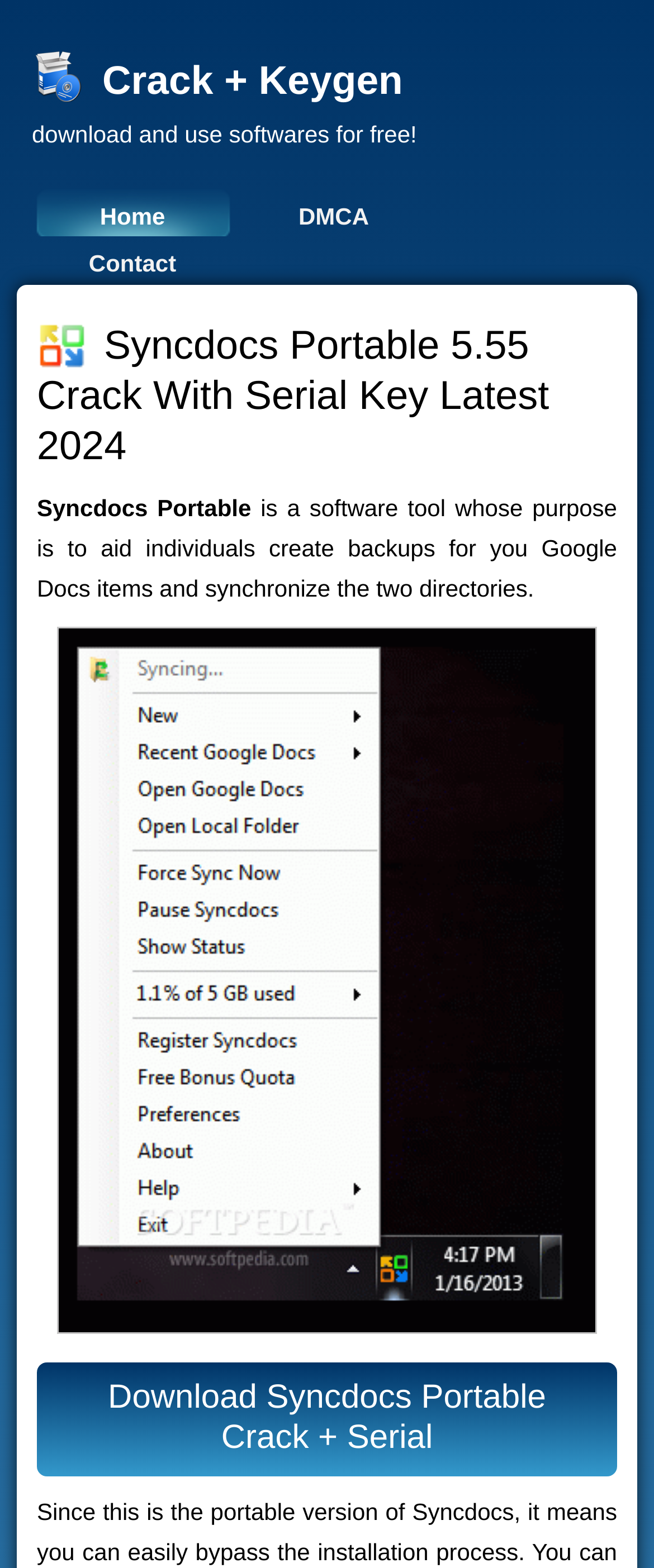What is the main action that users can perform on this webpage?
Please use the image to deliver a detailed and complete answer.

The webpage has a heading 'Download Syncdocs Portable Crack + Serial' and an image with the description 'Syncdocs Portable Crack & Keygen', suggesting that the main action that users can perform on this webpage is to download the crack for Syncdocs Portable.